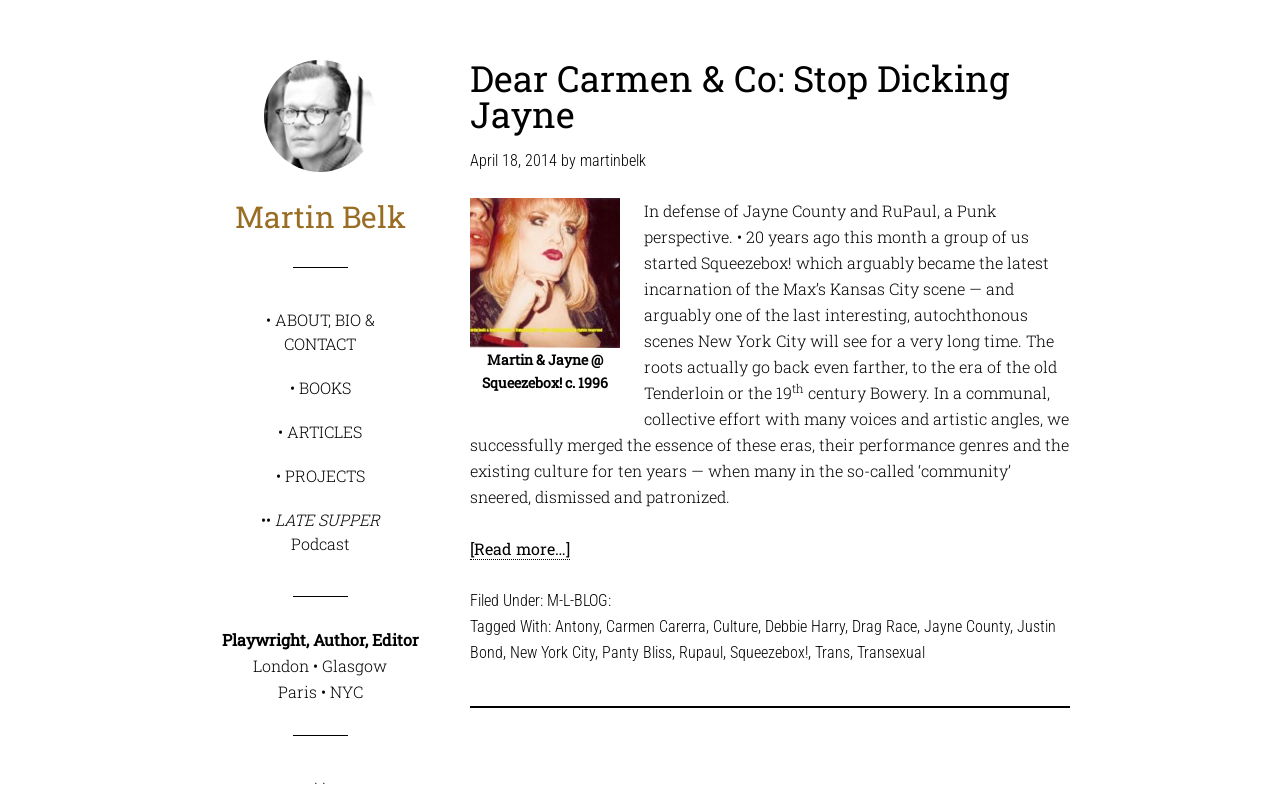Determine the bounding box coordinates of the UI element described by: "Jayne County".

[0.722, 0.786, 0.789, 0.81]